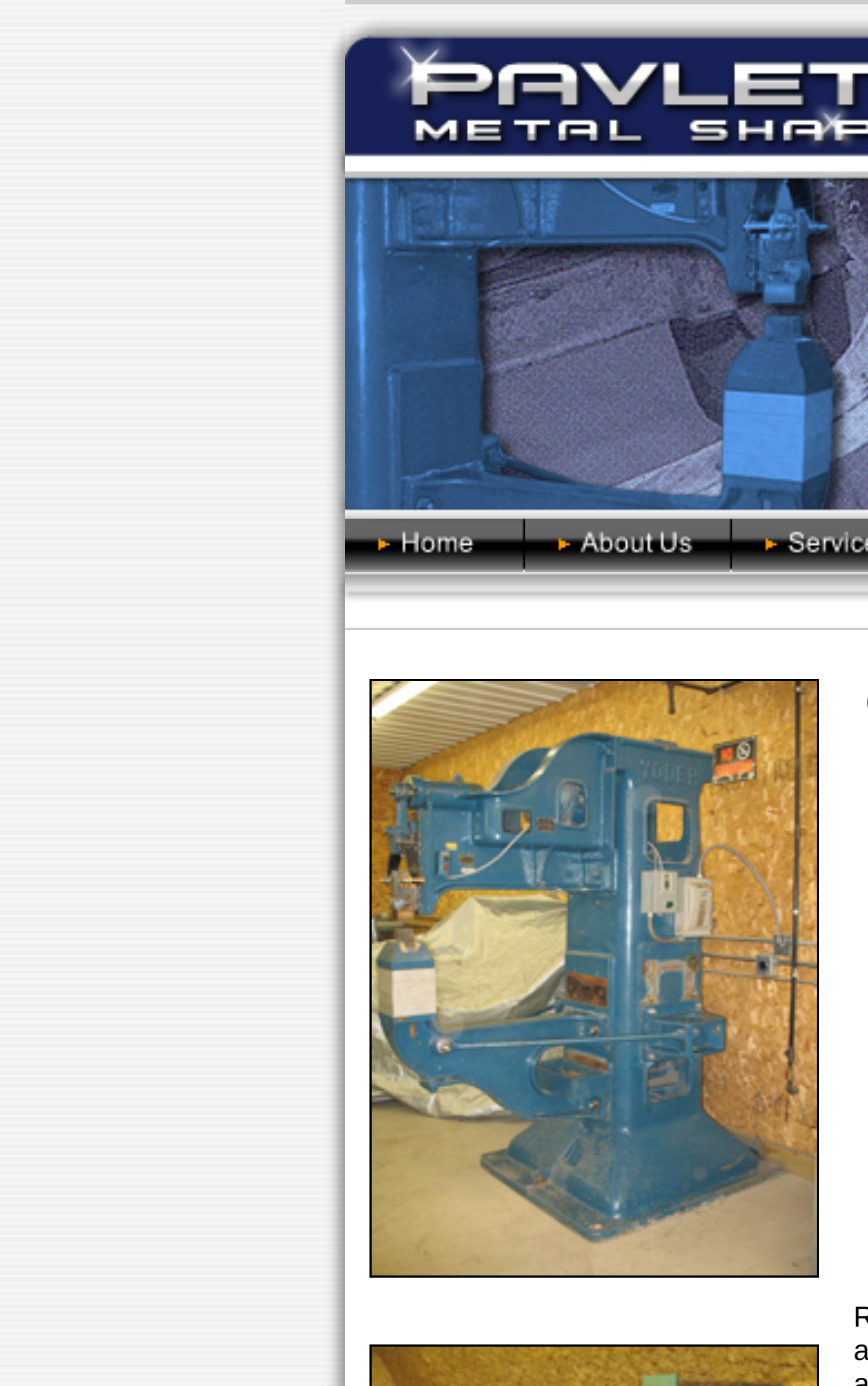Answer with a single word or phrase: 
How many cells are in the second row?

1